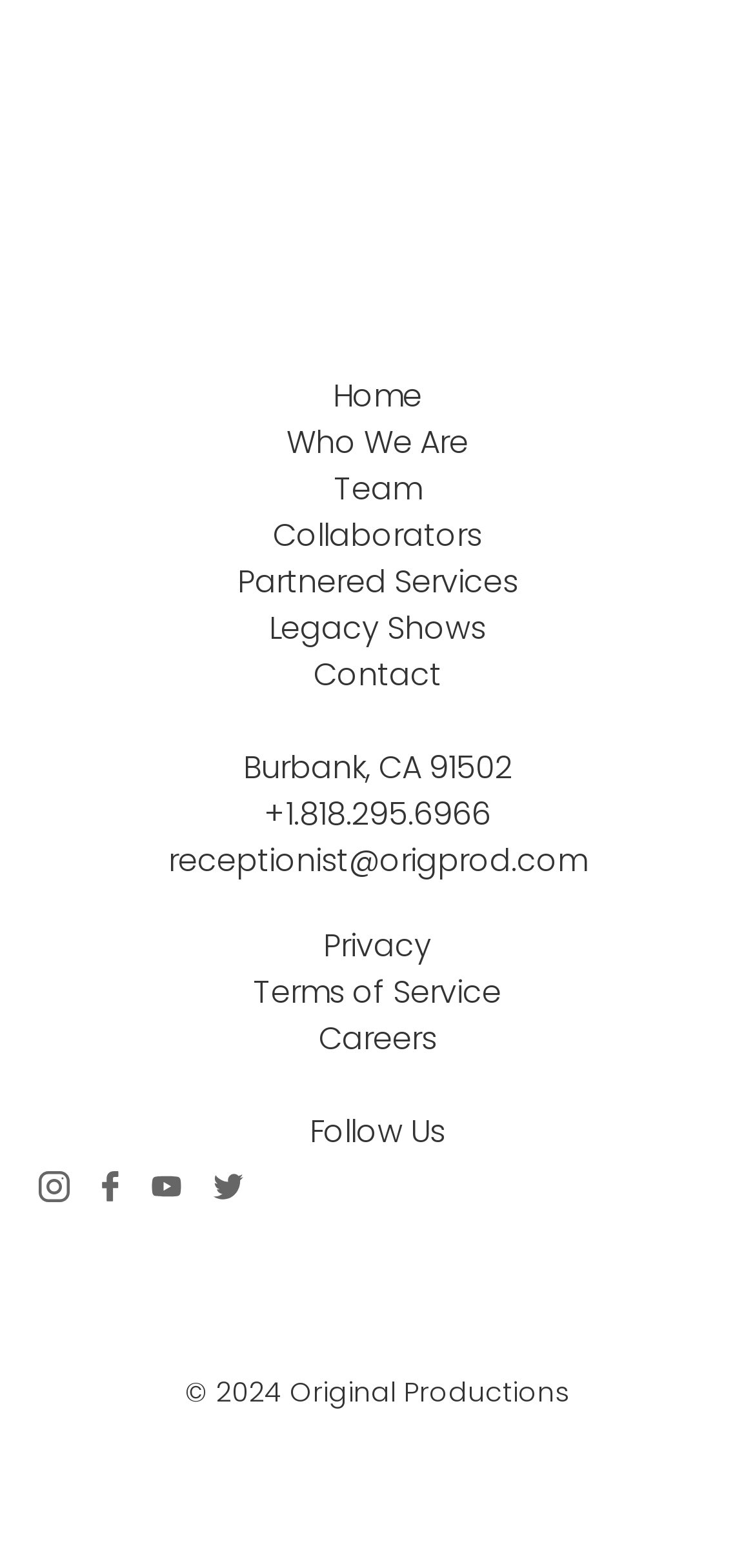How many social media links are there? Refer to the image and provide a one-word or short phrase answer.

5